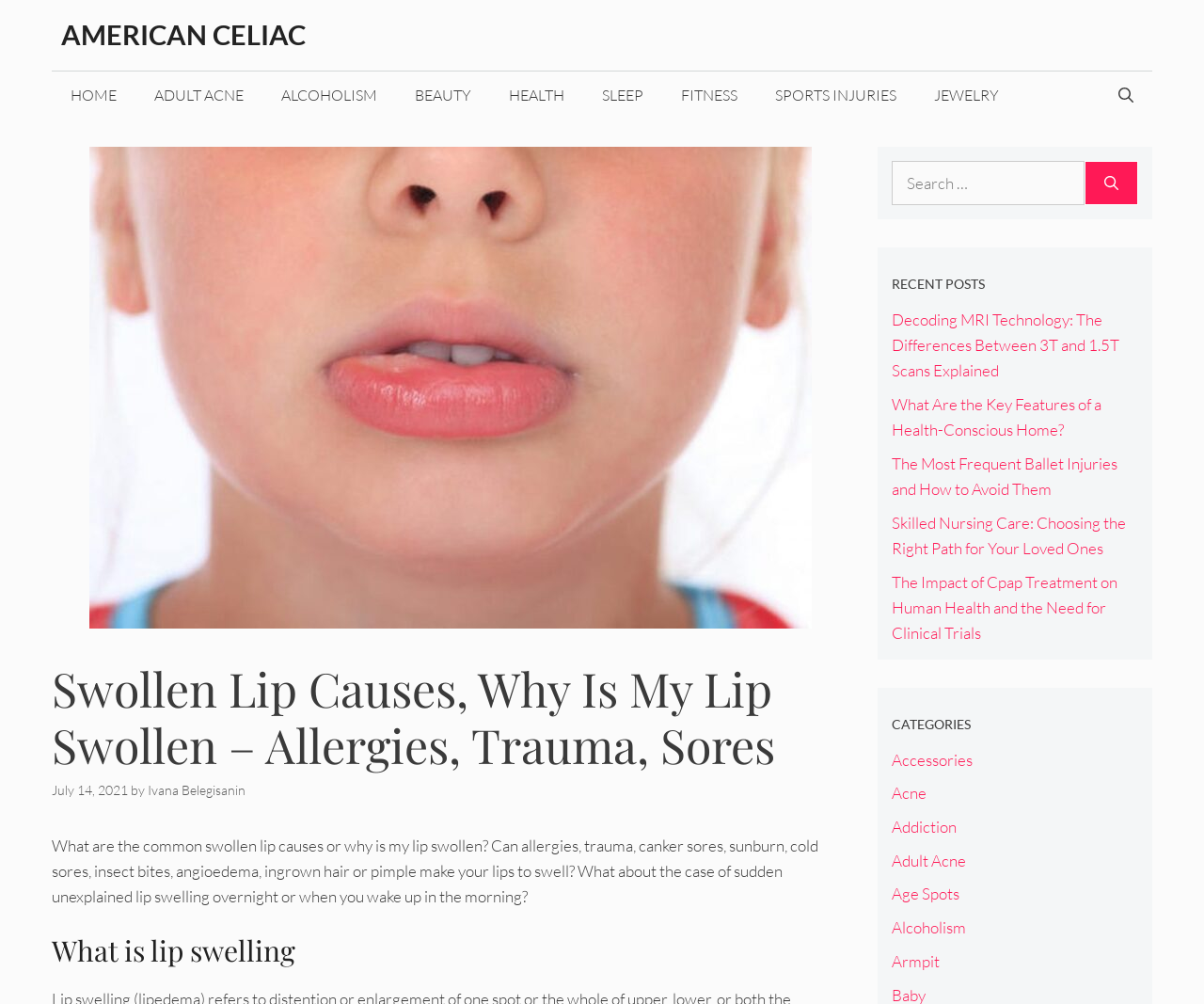Please determine the bounding box coordinates of the area that needs to be clicked to complete this task: 'Read about adult acne'. The coordinates must be four float numbers between 0 and 1, formatted as [left, top, right, bottom].

[0.112, 0.071, 0.218, 0.118]